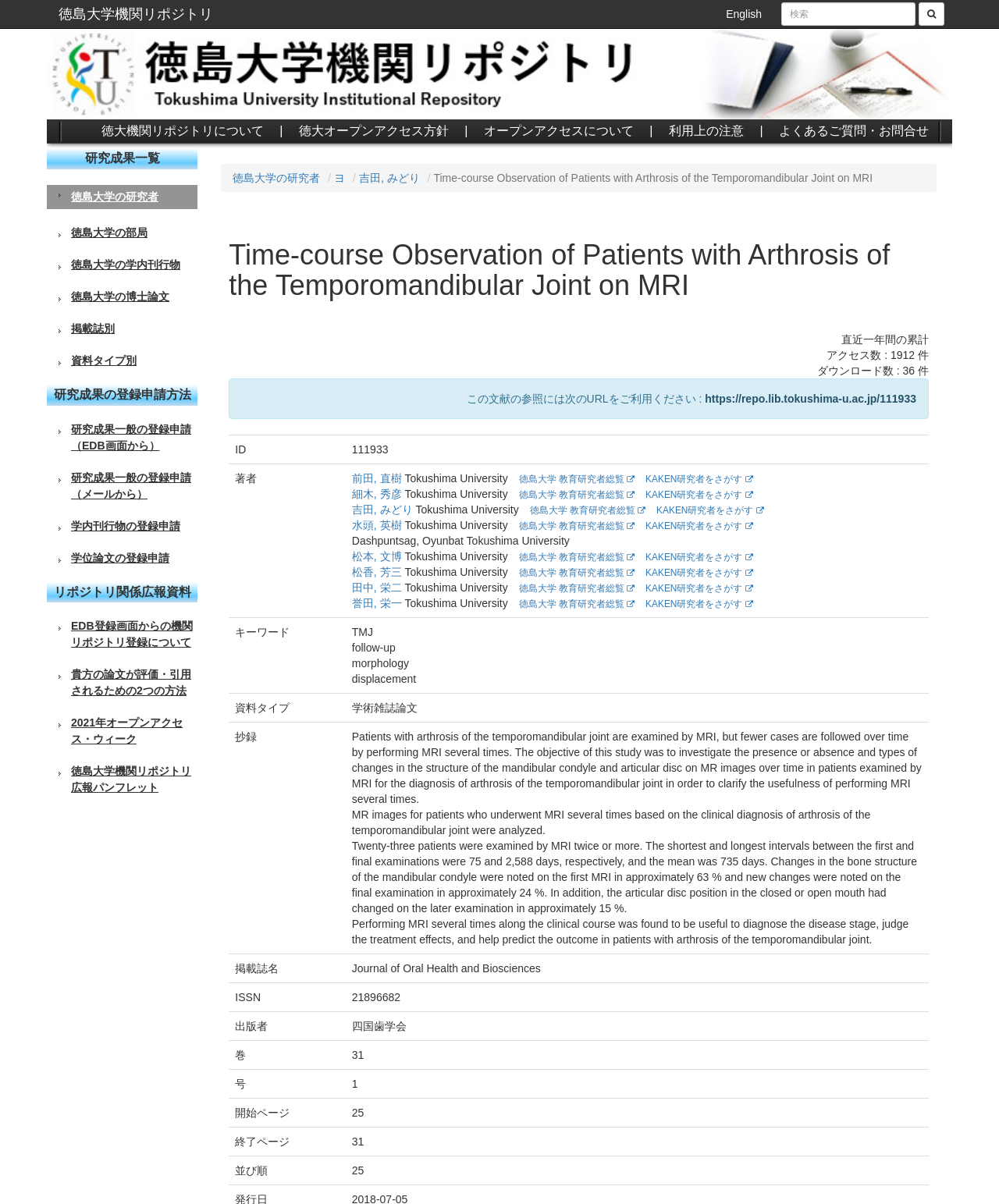Give a detailed overview of the webpage's appearance and contents.

This webpage appears to be a research paper repository page, specifically showcasing a study titled "Time-course Observation of Patients with Arthrosis of the Temporomandibular Joint on MRI" by authors including 吉田, みどり. 

At the top of the page, there is a search bar with a search button and a link to switch to English. Below this, there are several links to various sections of the repository, including "徳大機関リポジトリについて" (About the Tokushima University Repository), "オープンアクセスについて" (About Open Access), and "よくあるご質問・お問合せ" (Frequently Asked Questions and Inquiries).

On the left side of the page, there is a menu with links to different categories, such as "研究成果一覧" (Research Output List), "徳島大学の研究者" (Tokushima University Researchers), and "徳島大学の部局" (Tokushima University Departments).

The main content of the page is divided into several sections. The first section displays the title of the research paper, along with the authors' names and their affiliations. Below this, there are statistics on the paper's access and download counts.

The next section appears to be a table with two columns, displaying information about the paper, including its ID, authors, and other metadata. 

Finally, there is a section with a URL that can be used to cite the paper, followed by a link to the paper's full text.